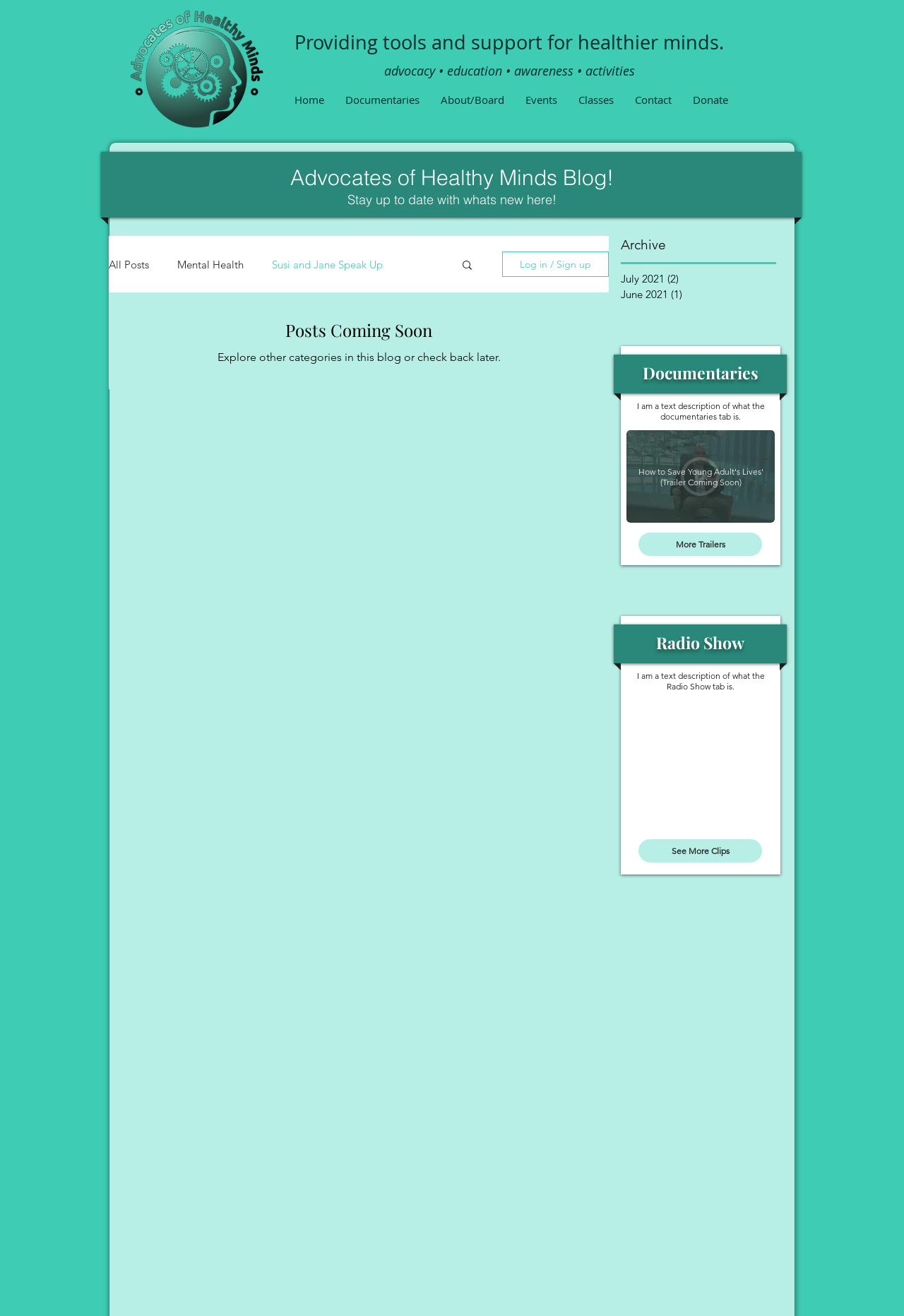Find the bounding box coordinates for the HTML element described as: "More Trailers". The coordinates should consist of four float values between 0 and 1, i.e., [left, top, right, bottom].

[0.706, 0.405, 0.843, 0.422]